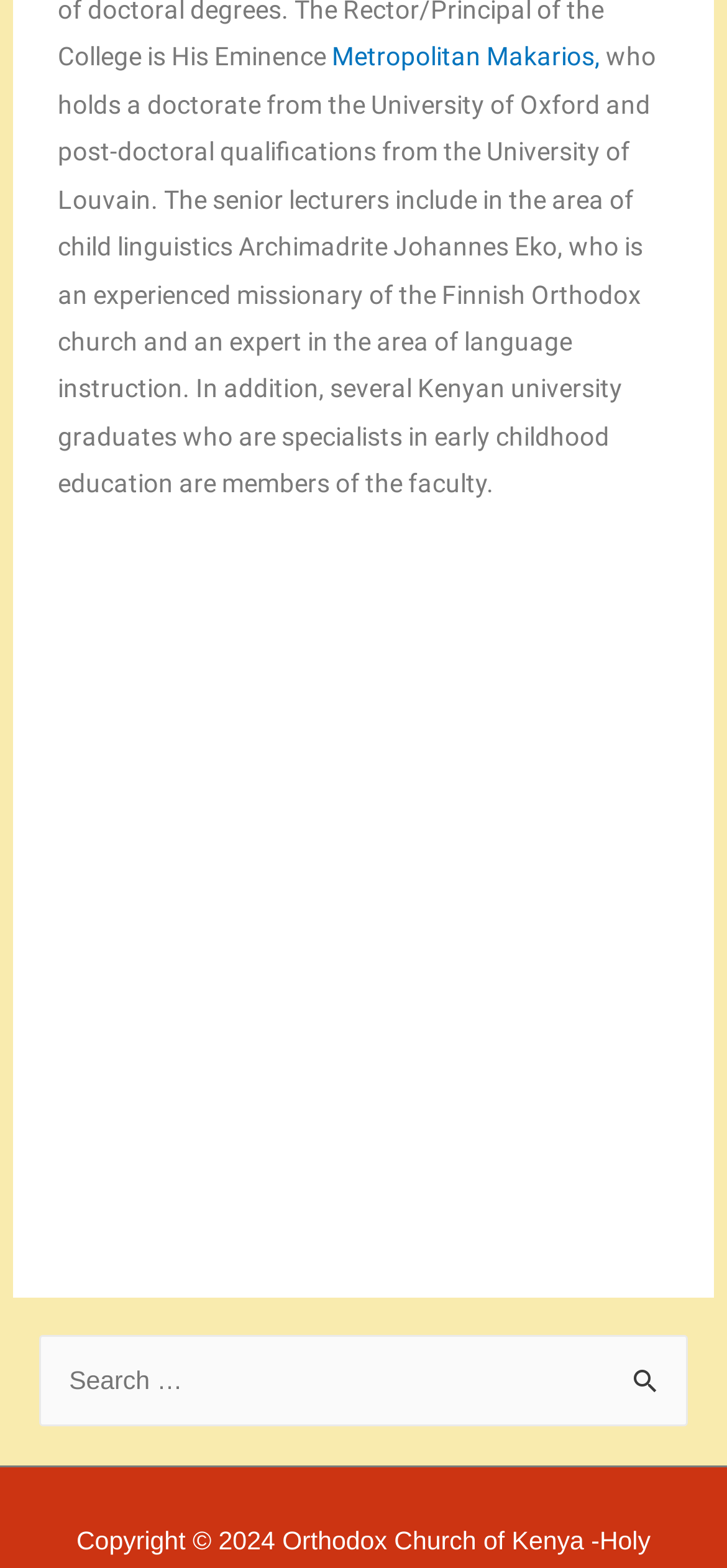Using the description "parent_node: Search for: value="Search"", predict the bounding box of the relevant HTML element.

[0.831, 0.852, 0.946, 0.913]